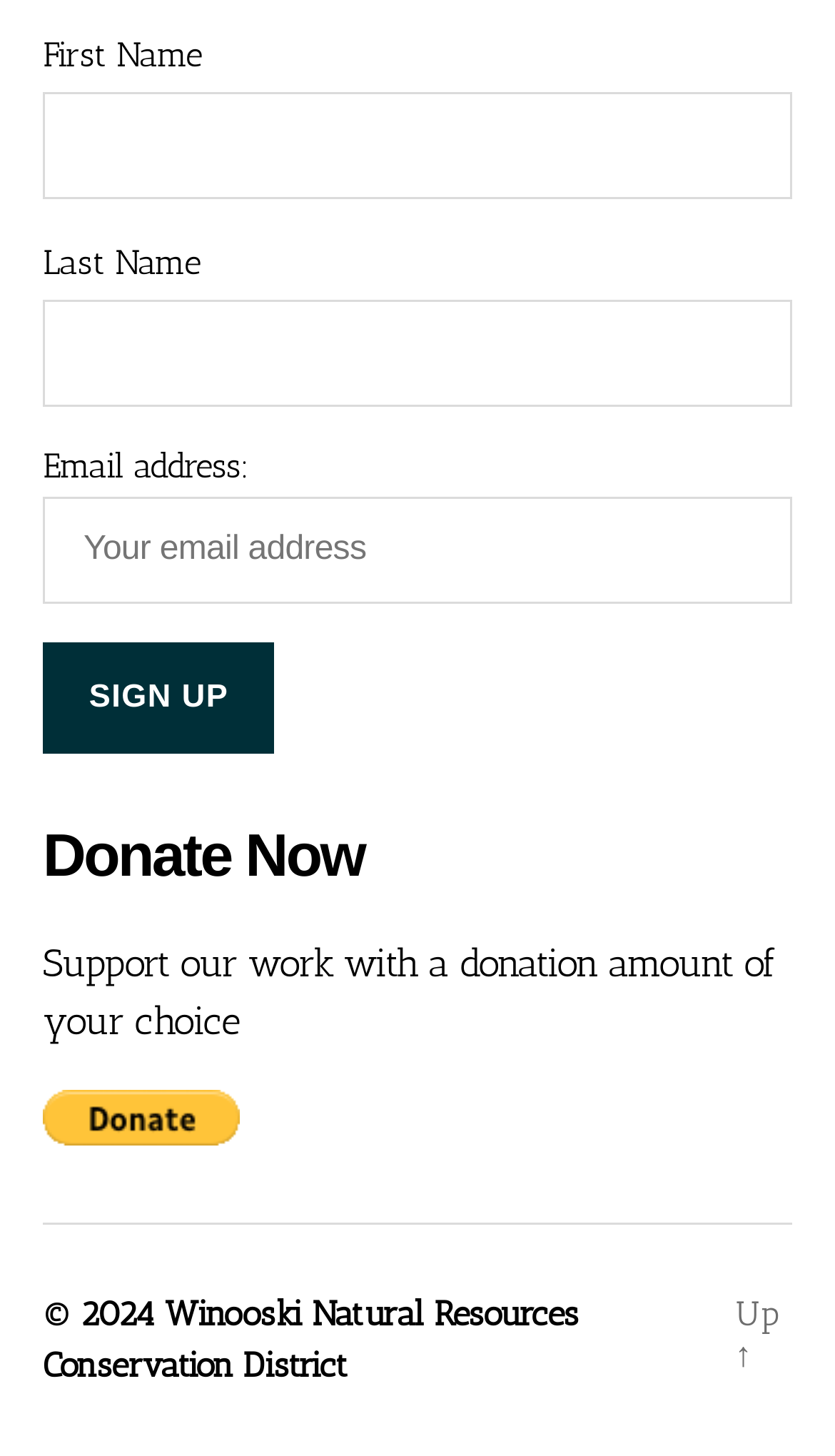From the details in the image, provide a thorough response to the question: How many buttons are there on the page?

There are two buttons on the page, one labeled as 'Sign up' and the other labeled as 'PayPal - The safer, easier way to pay online.'